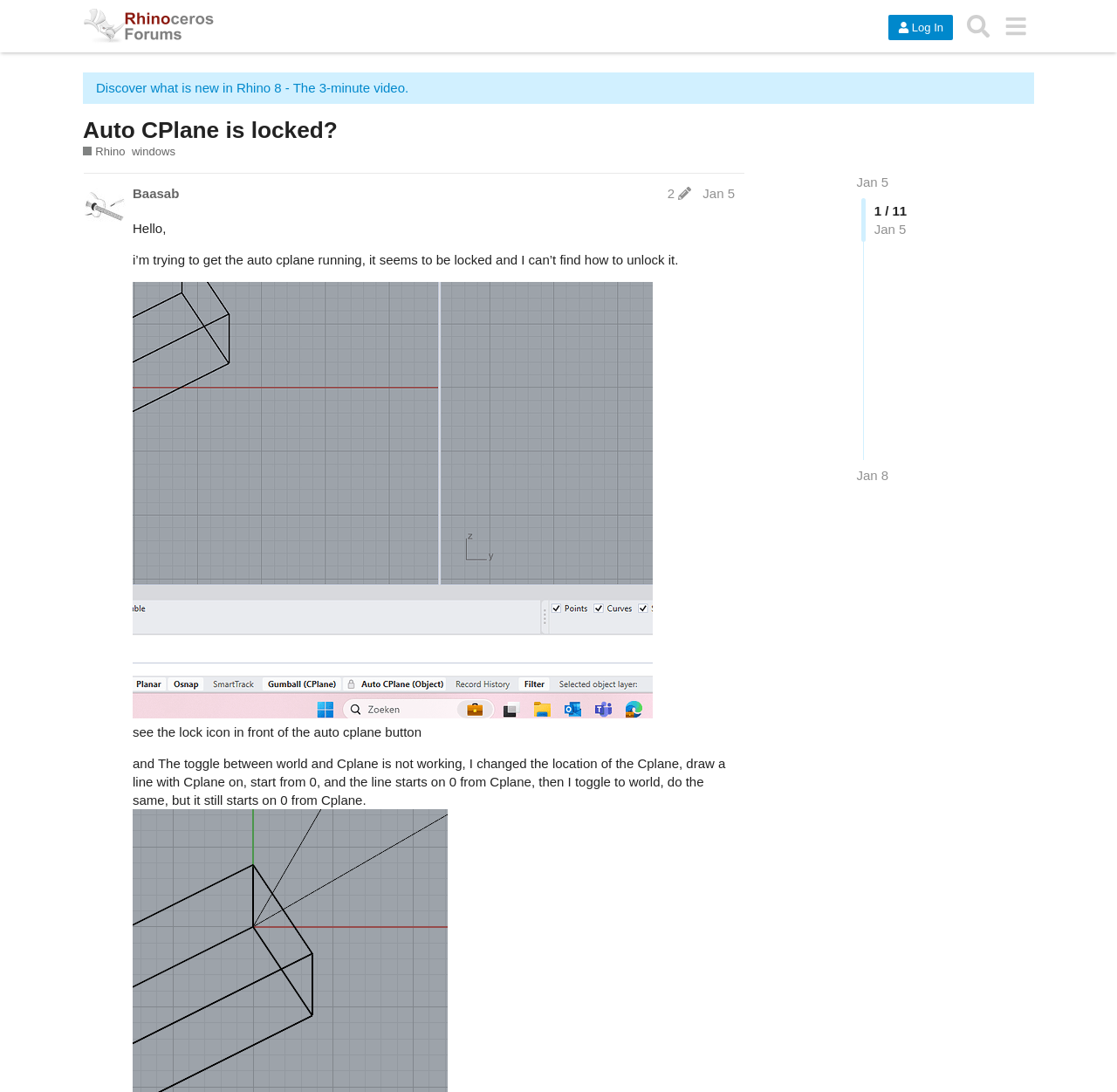Locate the bounding box coordinates for the element described below: "image749×628 30.9 KB". The coordinates must be four float values between 0 and 1, formatted as [left, top, right, bottom].

[0.119, 0.258, 0.584, 0.658]